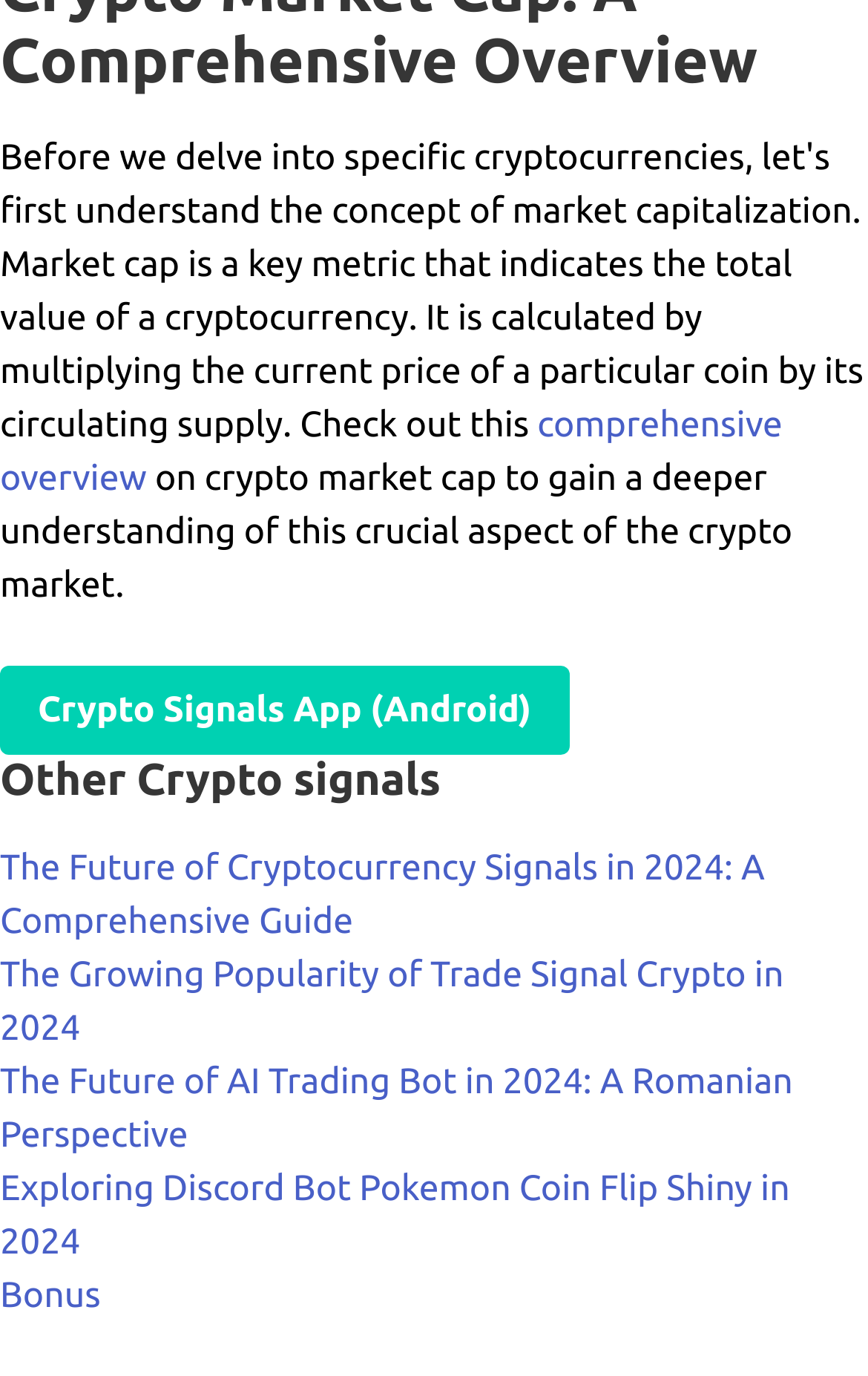Provide a brief response to the question using a single word or phrase: 
What is the last link listed on the webpage?

Bonus